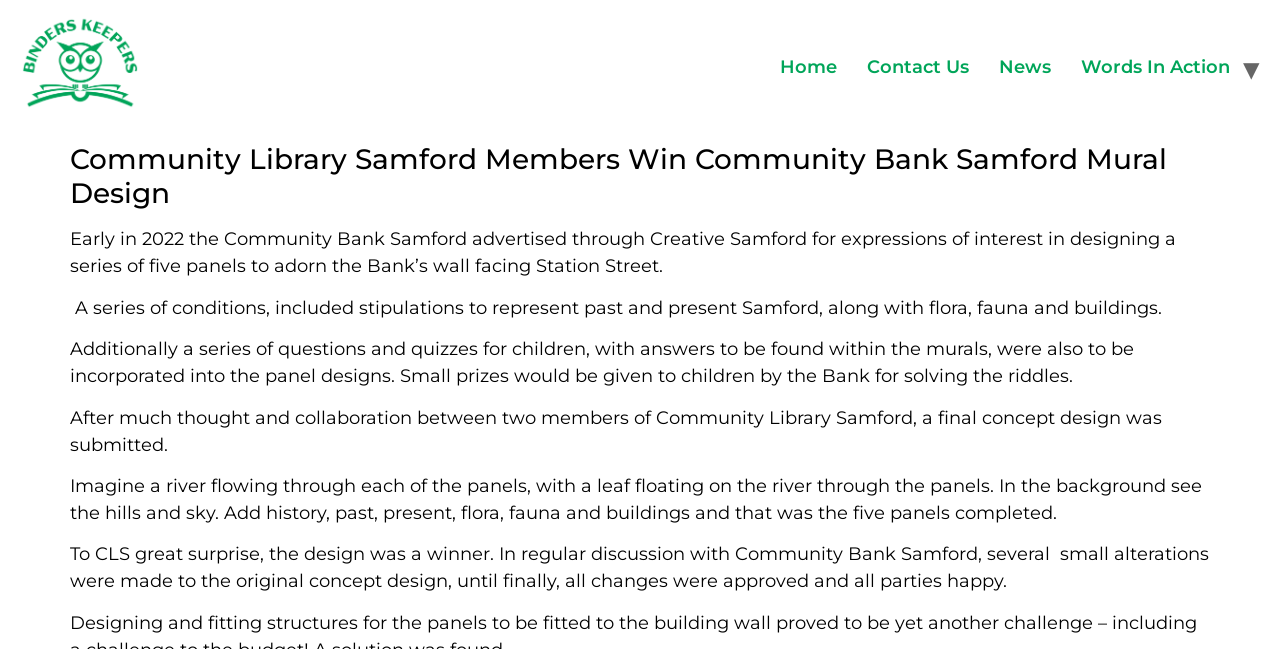How many links are there in the top navigation bar?
Based on the image, provide your answer in one word or phrase.

4